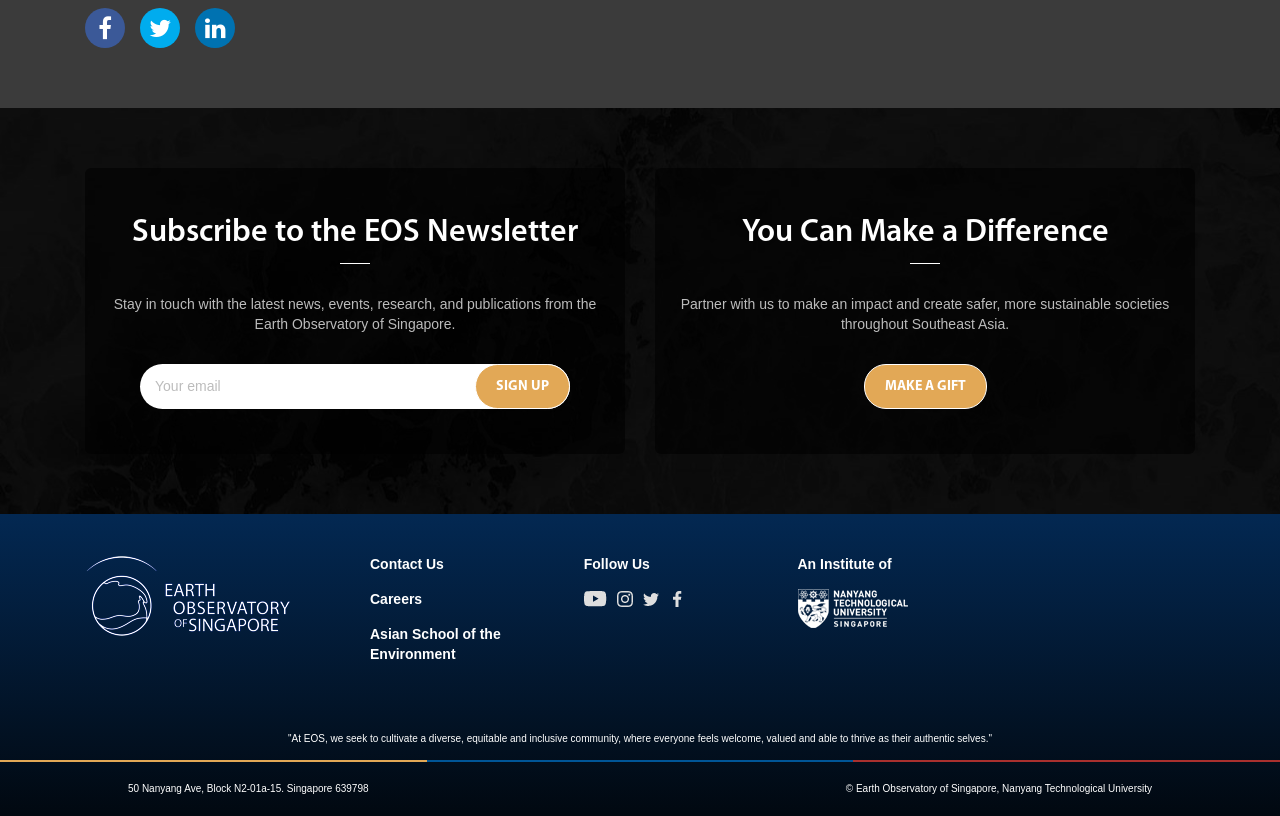Locate the bounding box coordinates of the clickable area needed to fulfill the instruction: "Contact Us".

[0.289, 0.681, 0.347, 0.701]